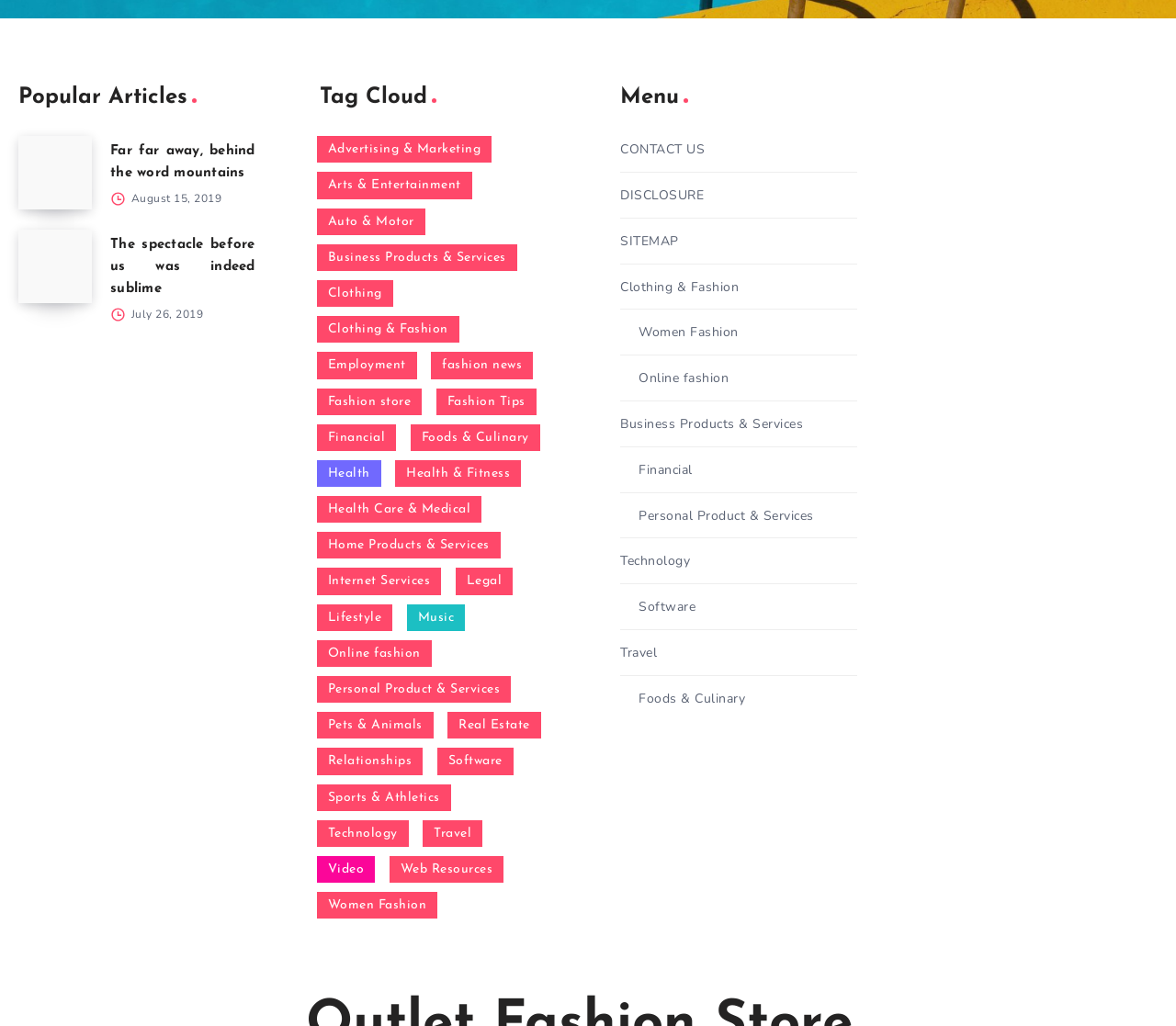Locate the bounding box coordinates of the clickable area to execute the instruction: "Click on 'Popular Articles'". Provide the coordinates as four float numbers between 0 and 1, represented as [left, top, right, bottom].

[0.016, 0.08, 0.217, 0.11]